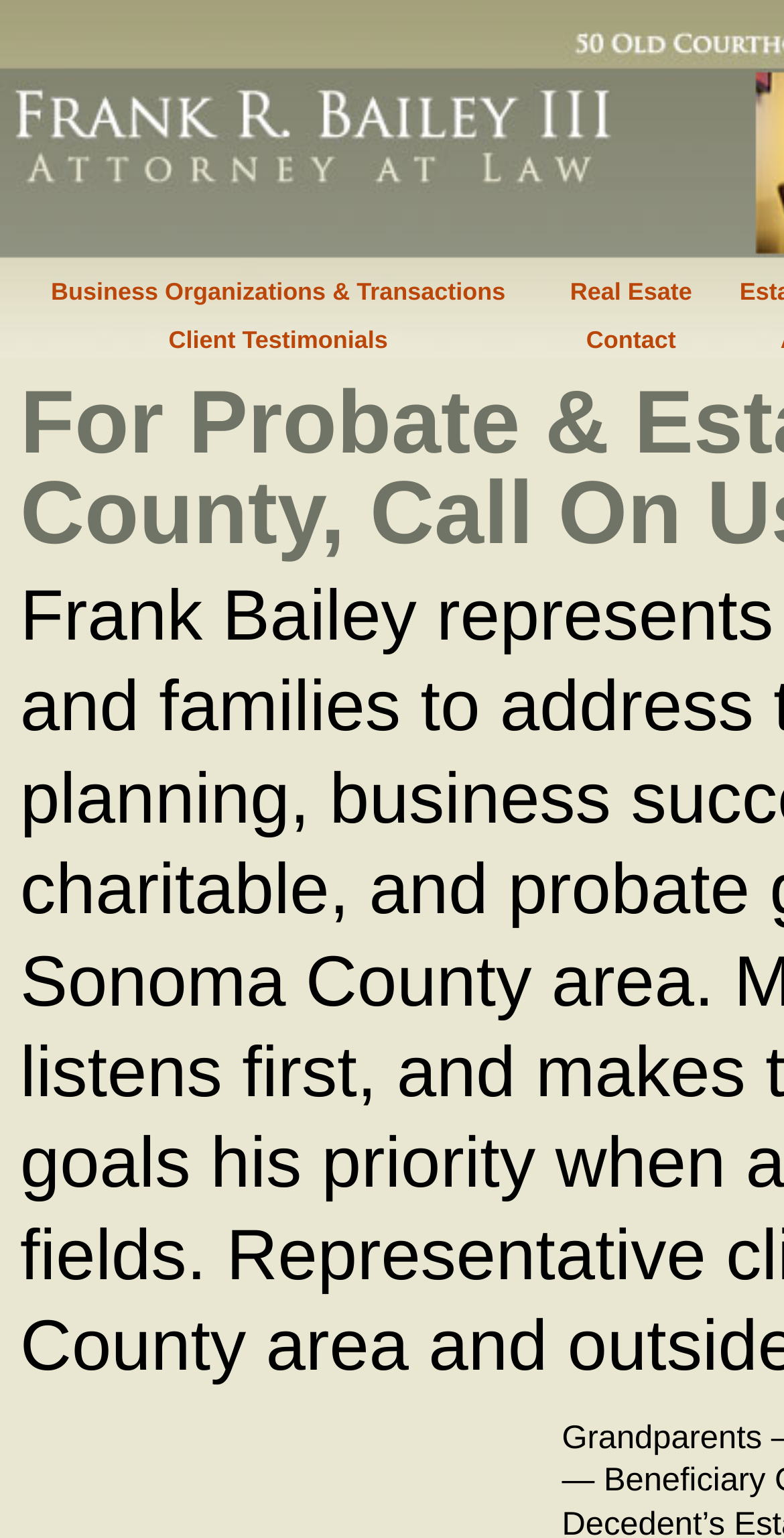Ascertain the bounding box coordinates for the UI element detailed here: "Contact". The coordinates should be provided as [left, top, right, bottom] with each value being a float between 0 and 1.

[0.748, 0.212, 0.862, 0.23]